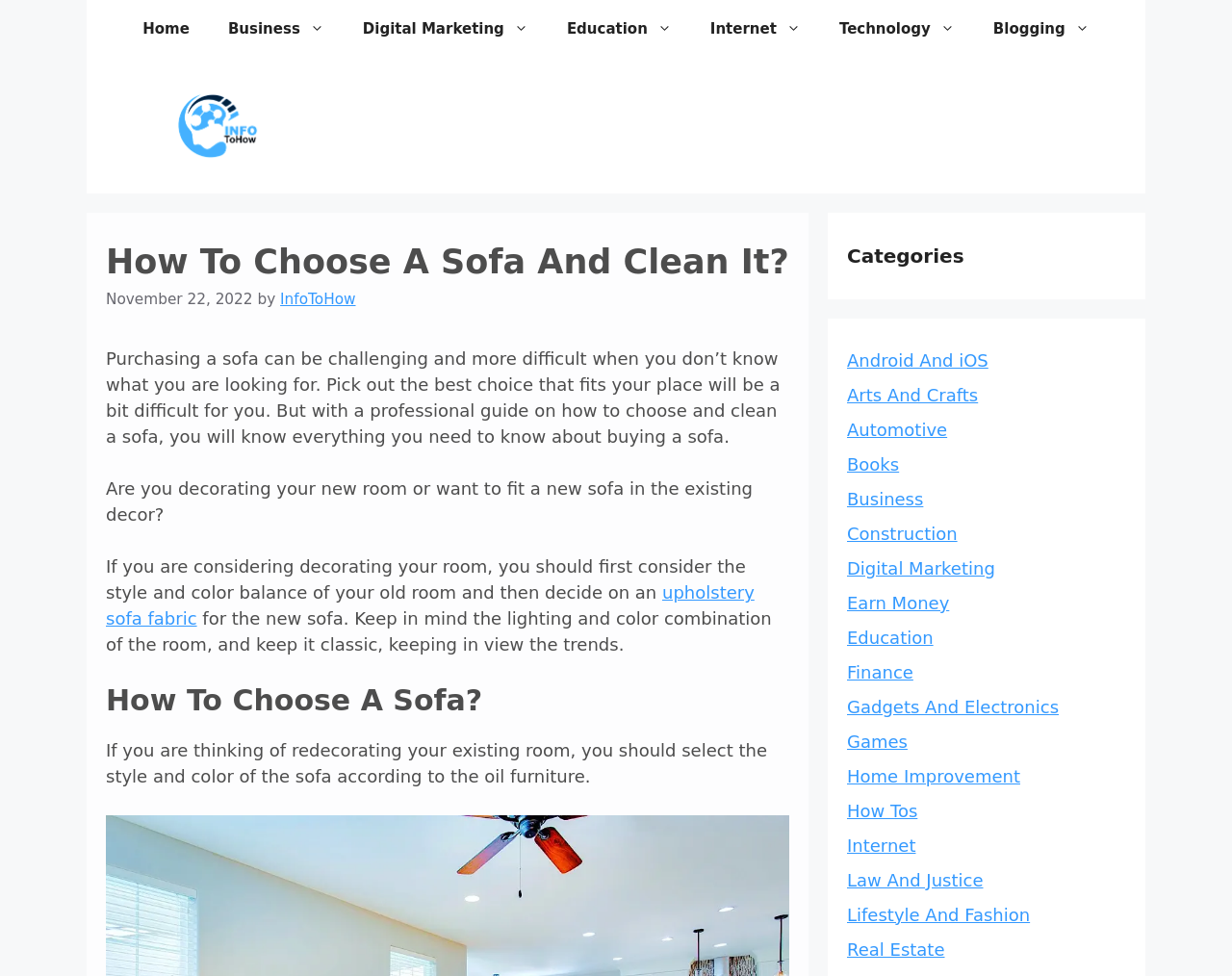Identify the bounding box coordinates of the area you need to click to perform the following instruction: "Click on the 'Home' link".

[0.1, 0.0, 0.169, 0.059]